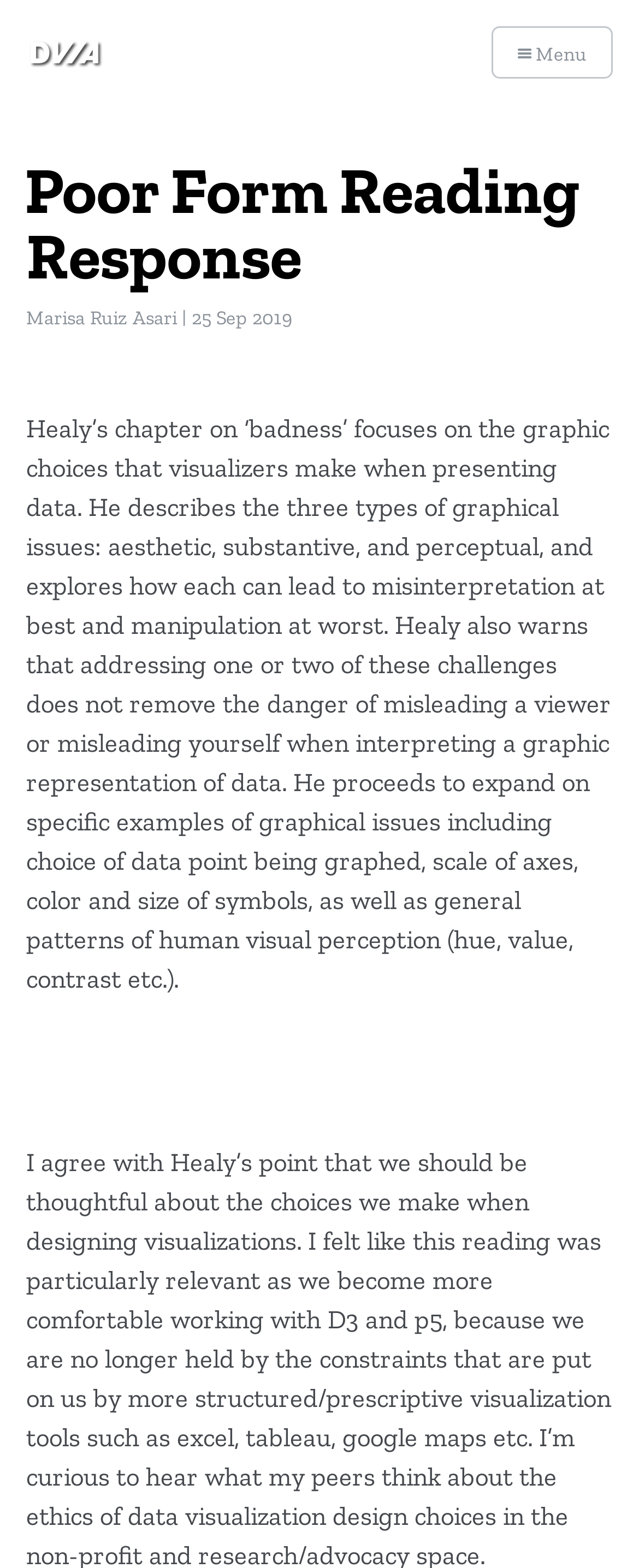Identify the bounding box of the UI component described as: "Marisa Ruiz Asari".

[0.041, 0.195, 0.277, 0.211]